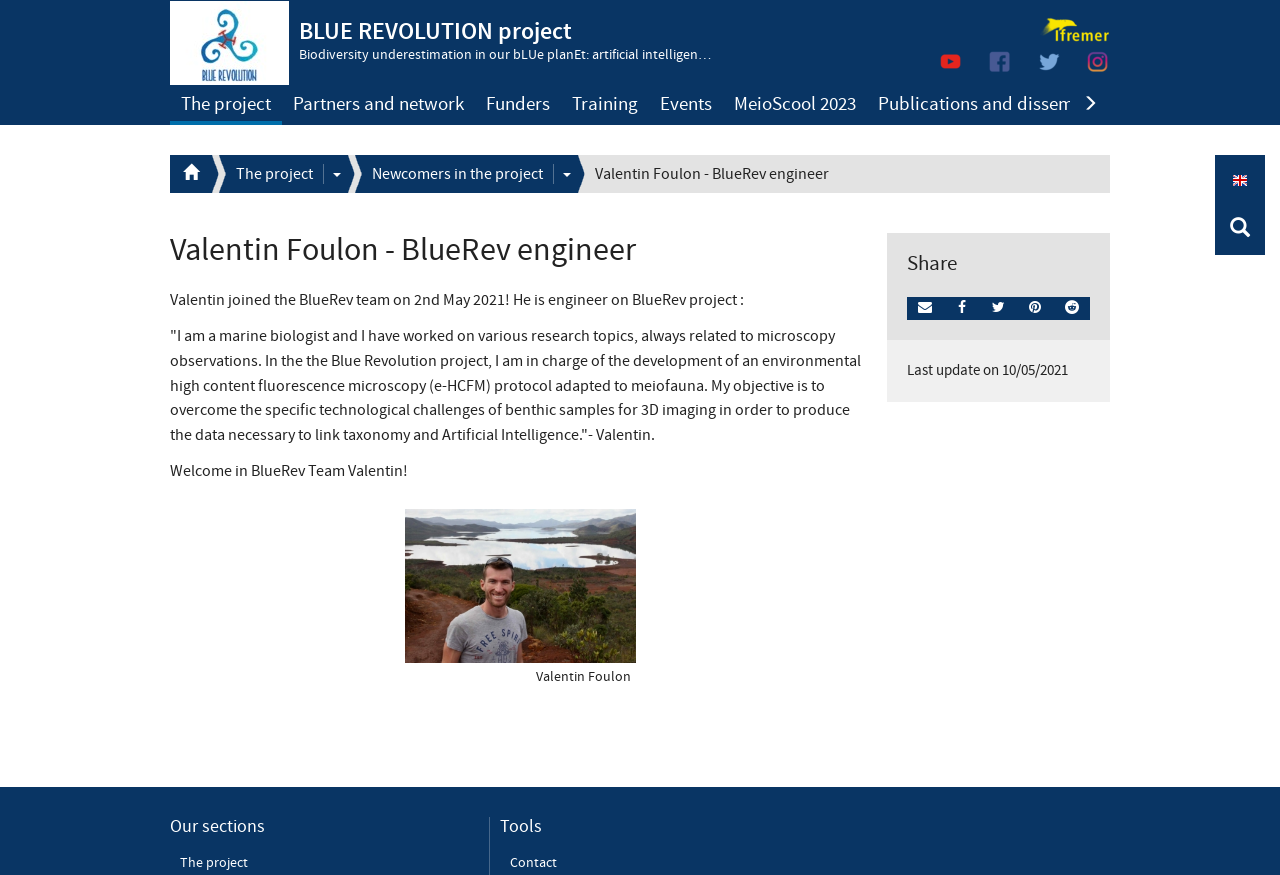Identify the bounding box coordinates for the element you need to click to achieve the following task: "Select the 'English (United Kingdom)' language". Provide the bounding box coordinates as four float numbers between 0 and 1, in the form [left, top, right, bottom].

[0.949, 0.177, 0.988, 0.234]